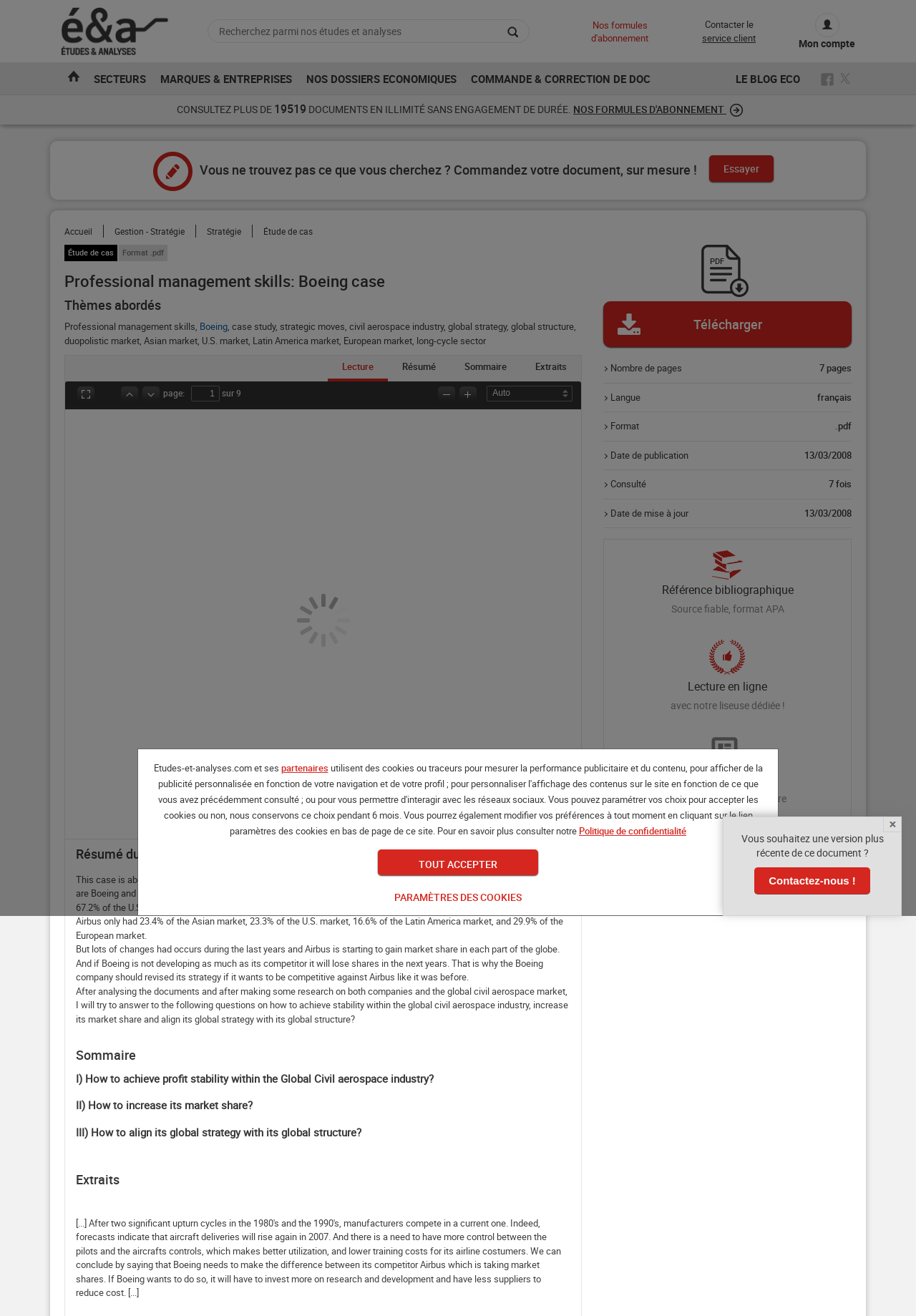What is the date of publication of the document?
Provide a detailed and well-explained answer to the question.

The date of publication can be found in the section that describes the document's details, where it says 'Date de publication: 13/03/2008'.